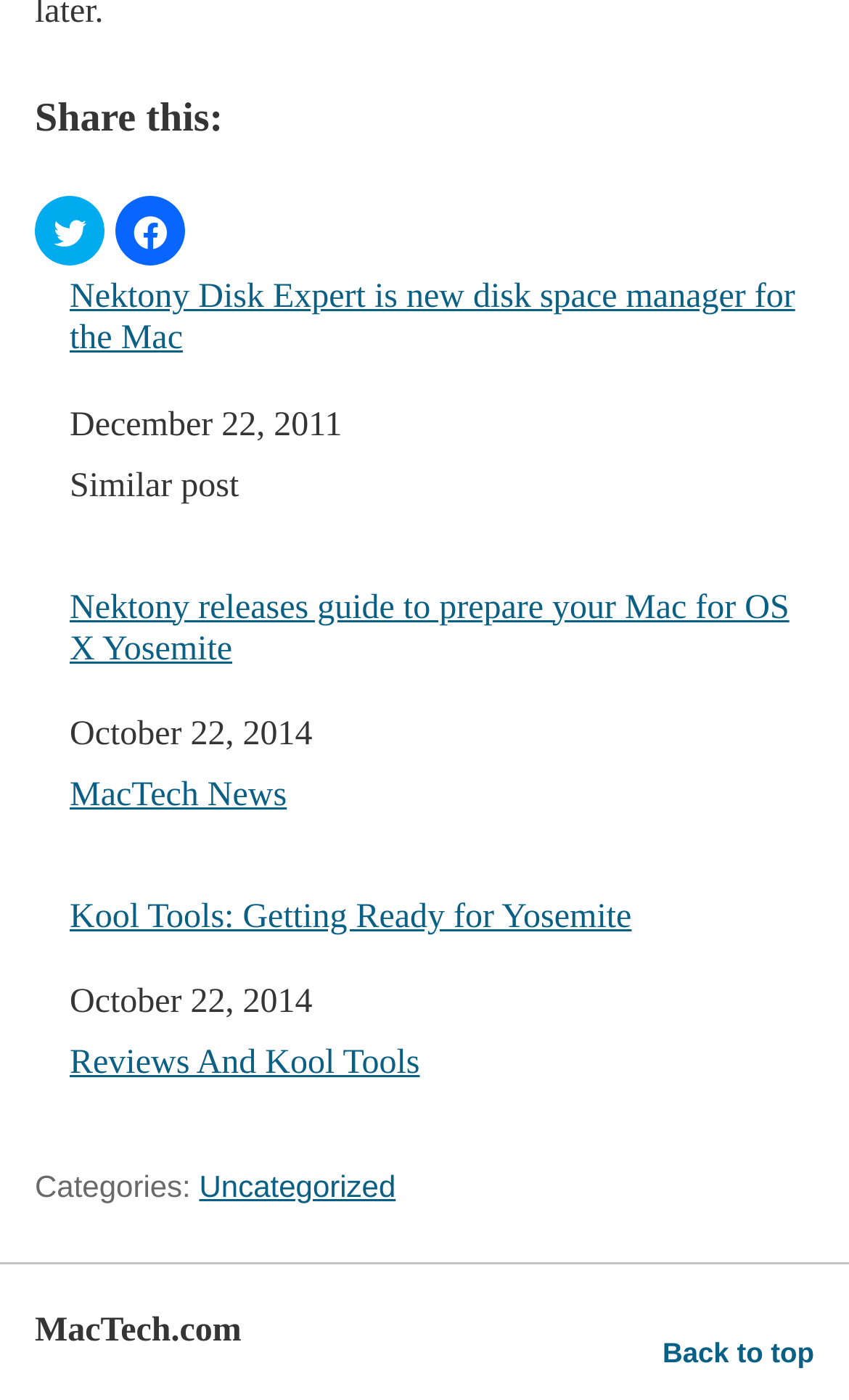How many related posts are there?
Please use the image to provide an in-depth answer to the question.

I counted the number of links under the 'Related Posts' navigation, which are 'Nektony Disk Expert is new disk space manager for the Mac', 'Nektony releases guide to prepare your Mac for OS X Yosemite', 'Kool Tools: Getting Ready for Yosemite', and one more. Therefore, there are 4 related posts.